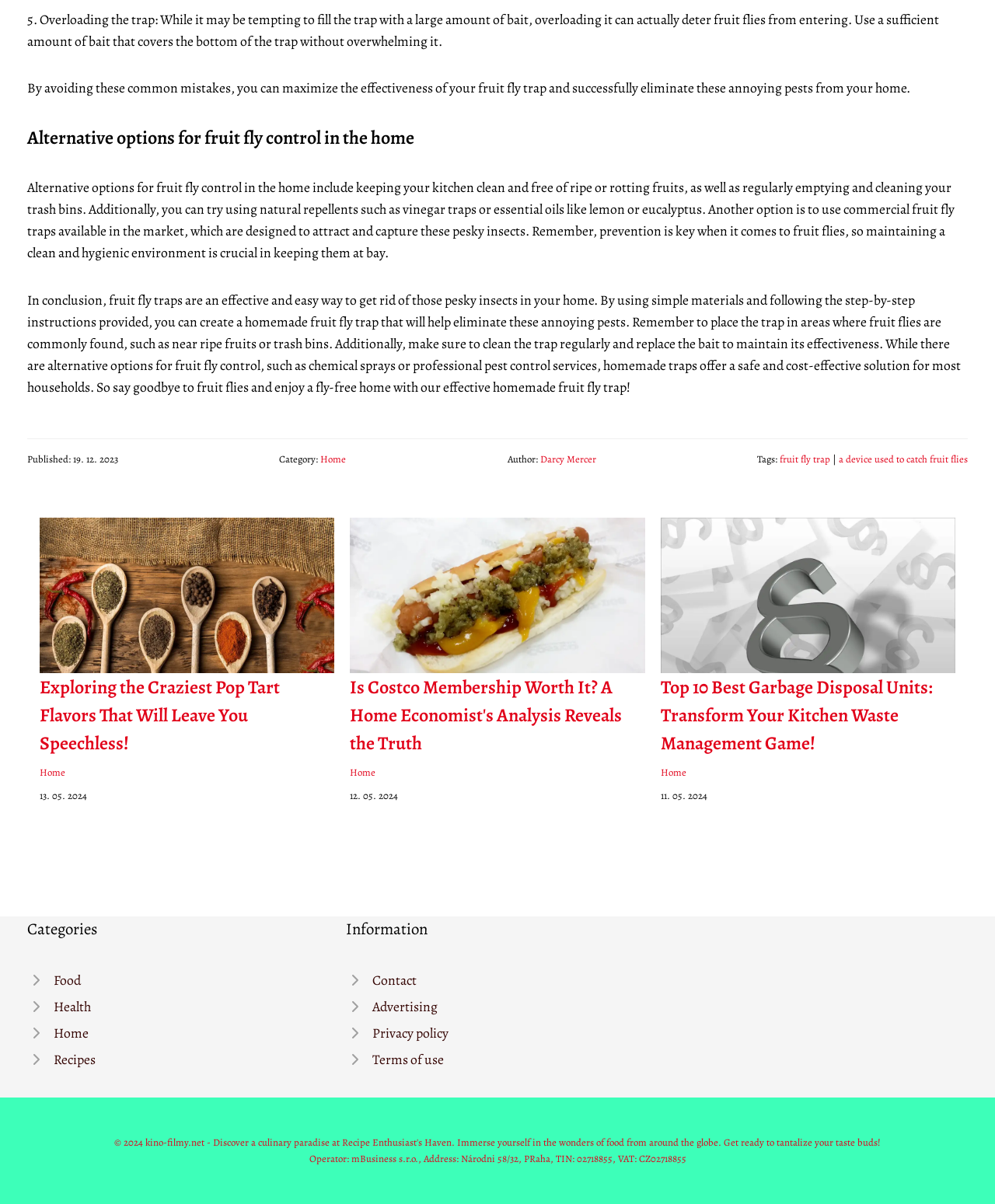Can you pinpoint the bounding box coordinates for the clickable element required for this instruction: "Click the link to view the top 10 best garbage disposal units"? The coordinates should be four float numbers between 0 and 1, i.e., [left, top, right, bottom].

[0.664, 0.543, 0.96, 0.559]